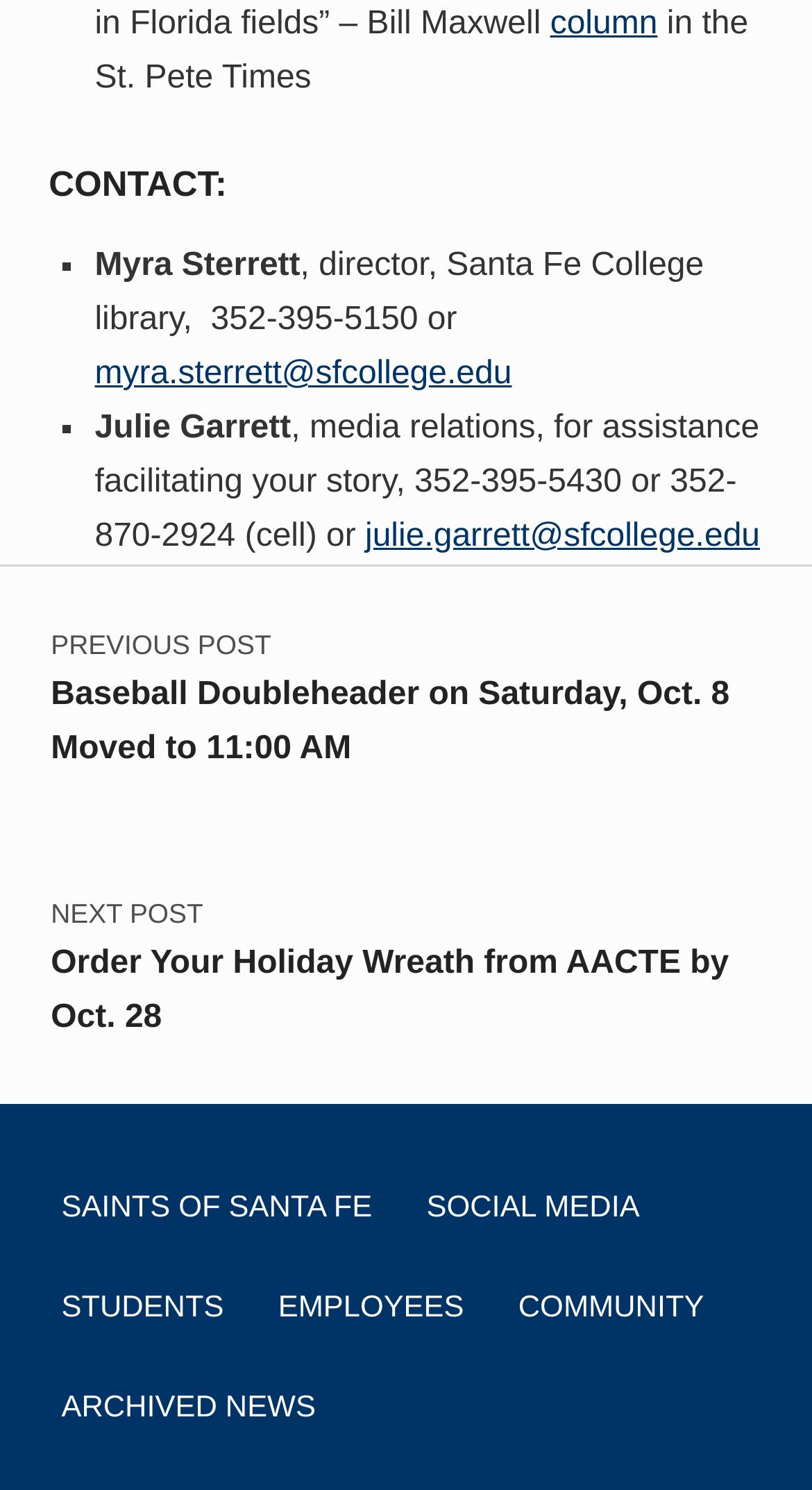Please identify the bounding box coordinates of the area that needs to be clicked to fulfill the following instruction: "contact Myra Sterrett."

[0.117, 0.239, 0.63, 0.263]